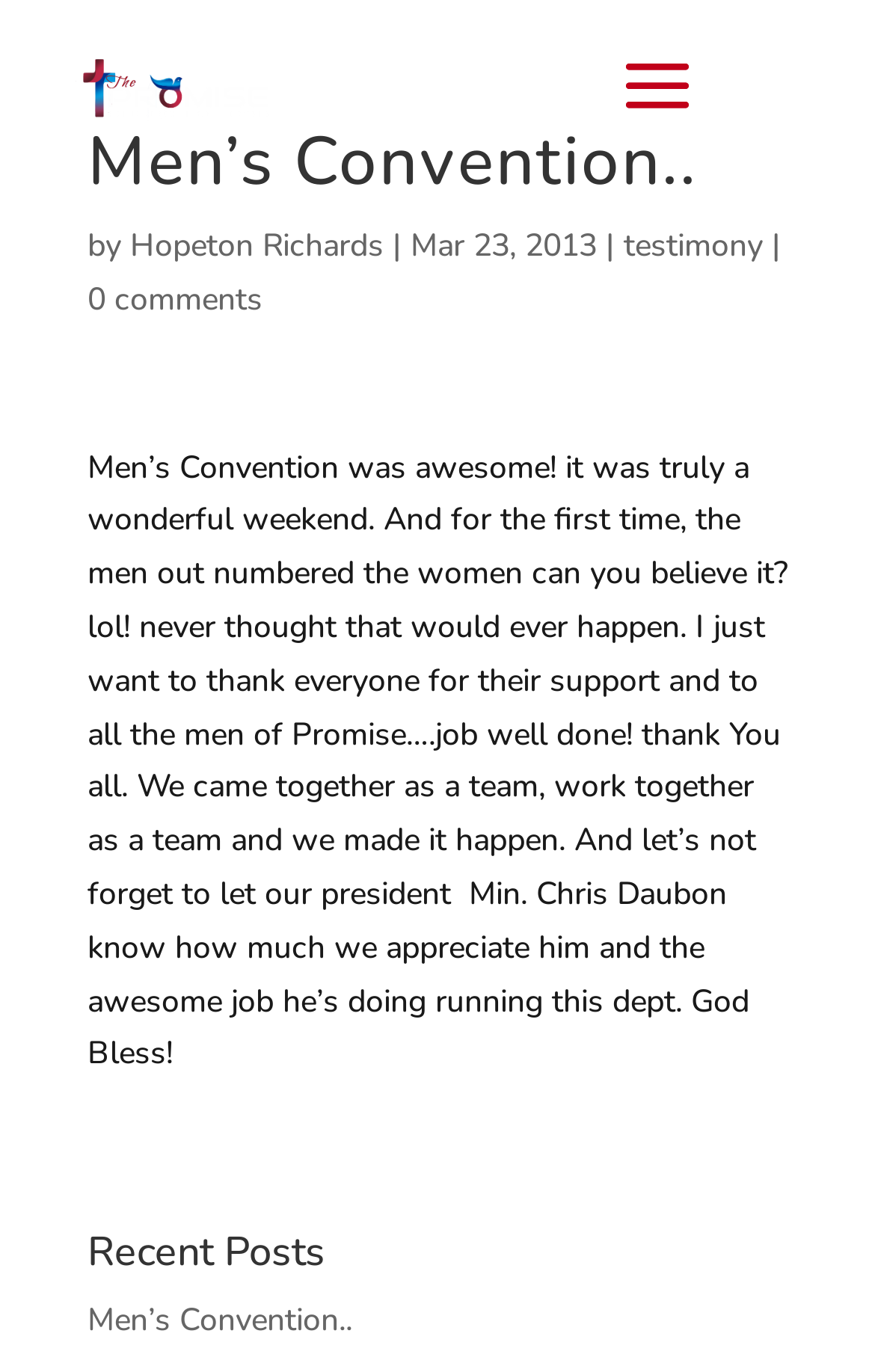Refer to the screenshot and answer the following question in detail:
How many comments does the article about Men’s Convention have?

I found the number of comments by looking at the link that says '0 comments'.